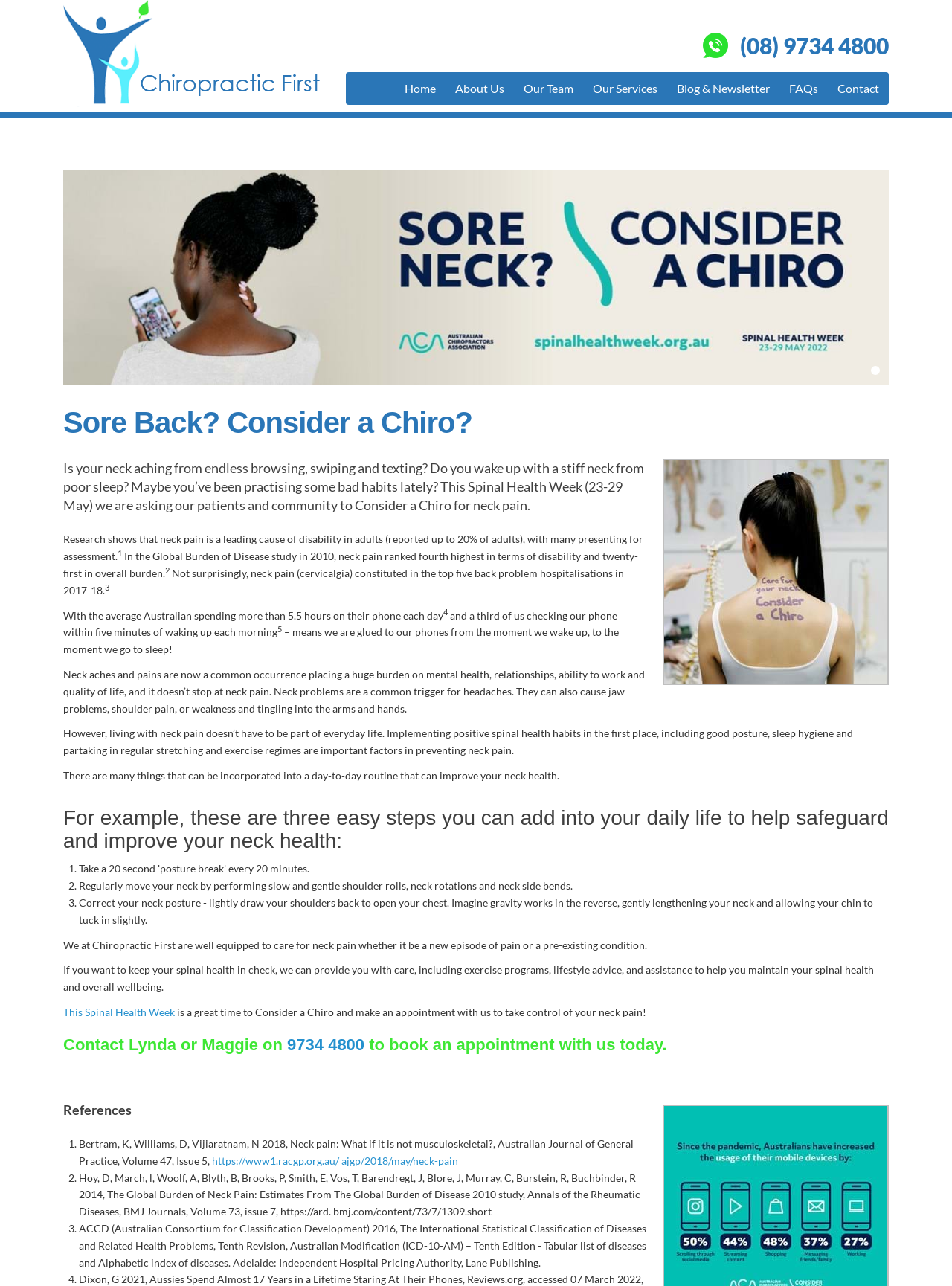What is one way to improve neck health?
Respond to the question with a well-detailed and thorough answer.

The webpage suggests that regularly moving your neck by performing slow and gentle shoulder rolls, neck rotations, and neck side bends is one way to improve neck health and prevent neck pain.